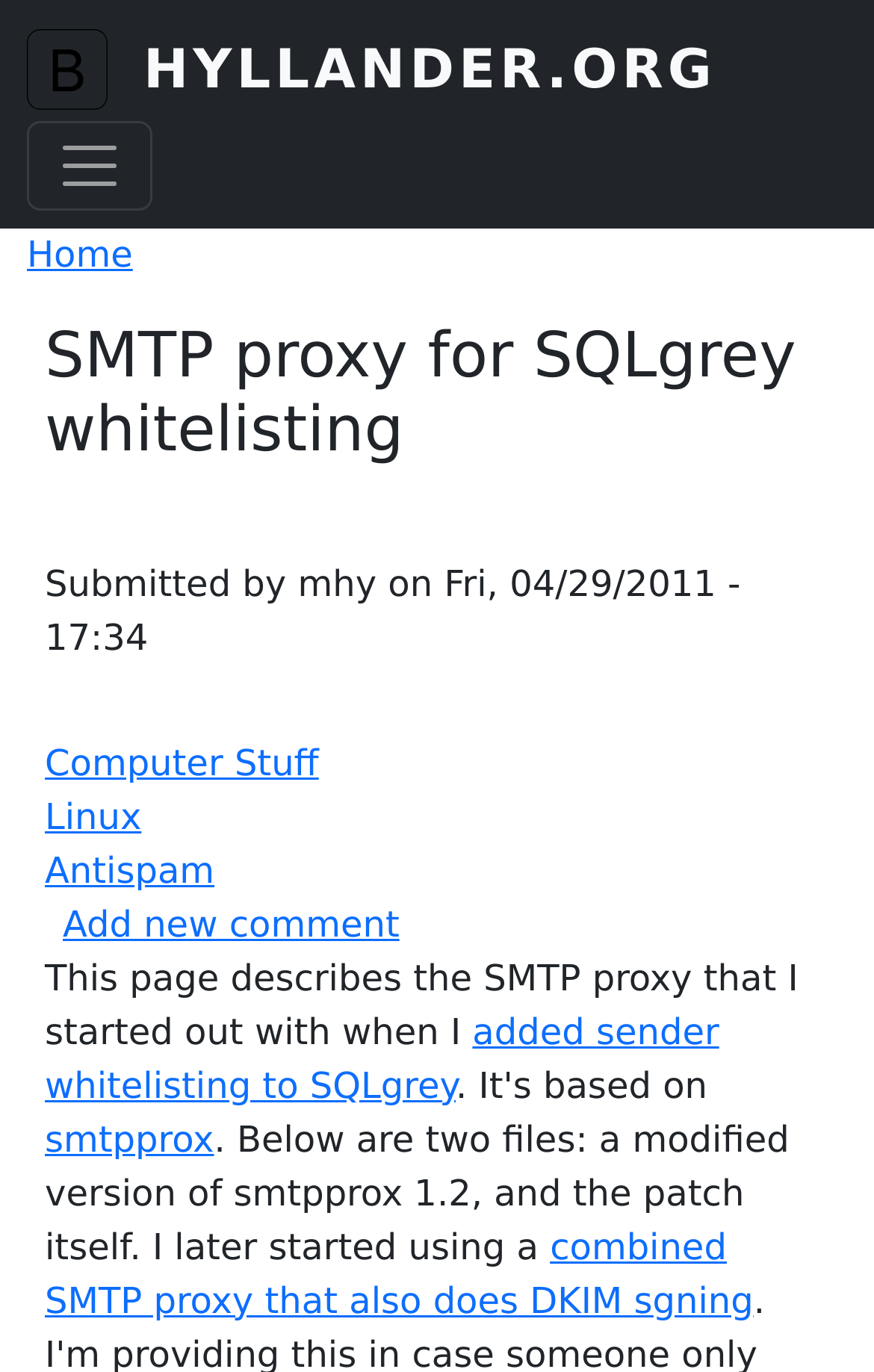Respond to the question below with a concise word or phrase:
What is the date of the submission?

Fri, 04/29/2011 - 17:34